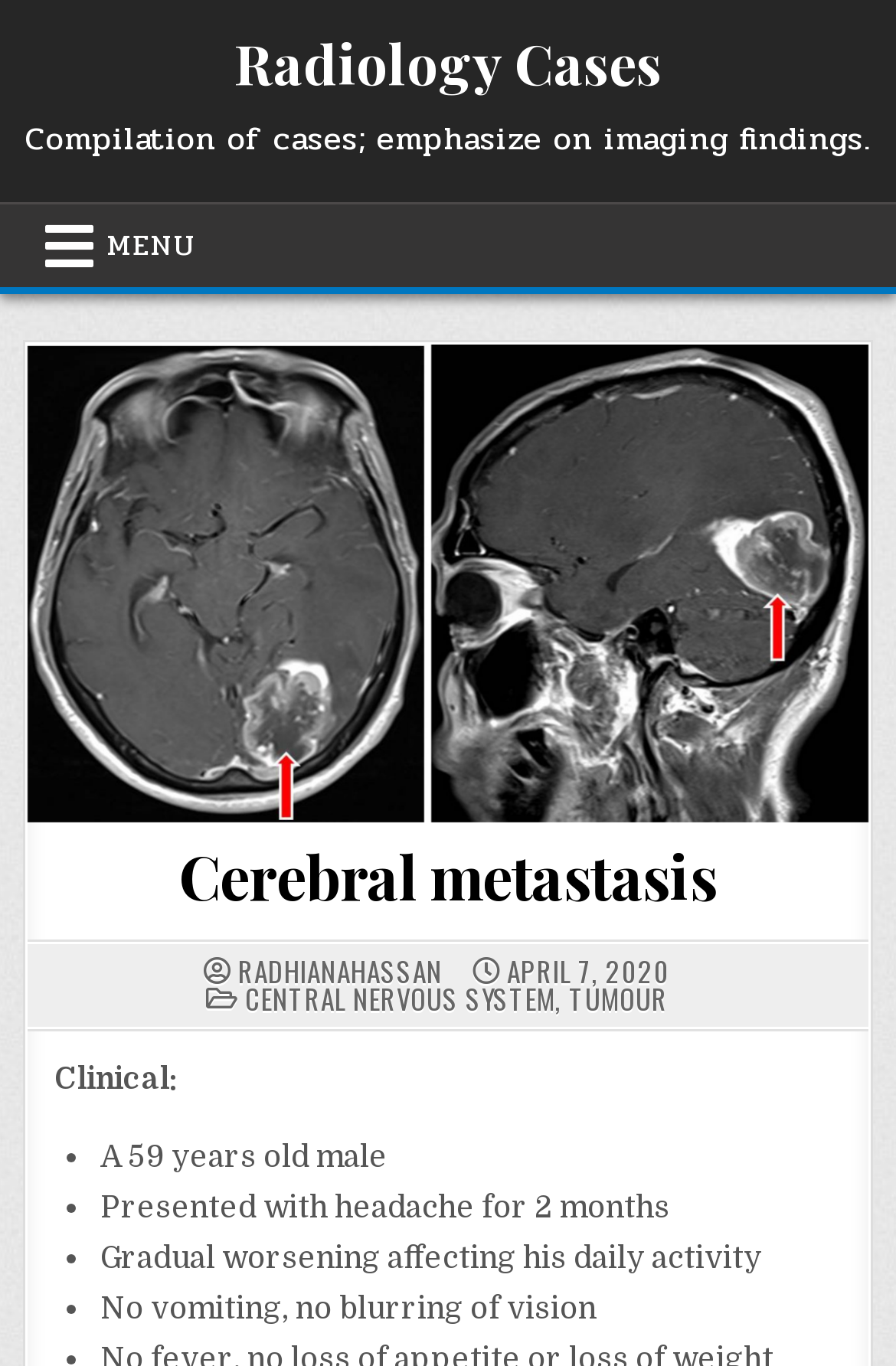Show me the bounding box coordinates of the clickable region to achieve the task as per the instruction: "Read the Clinical information".

[0.061, 0.776, 0.199, 0.802]